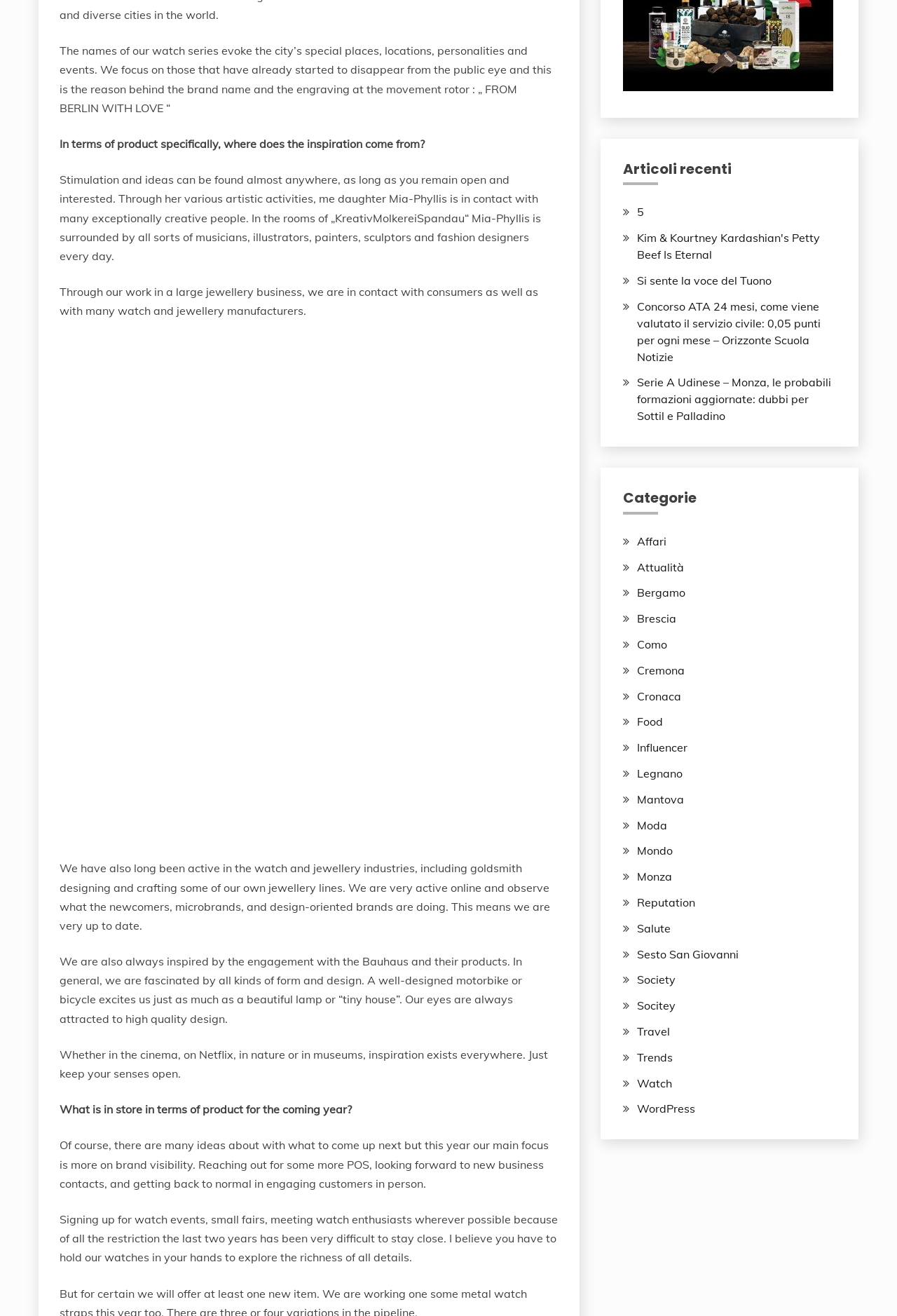How many categories are listed on the webpage?
Look at the screenshot and provide an in-depth answer.

The categories are listed under the heading 'Categorie', and there are 20 links listed, including 'Affari', 'Attualità', 'Bergamo', and so on.